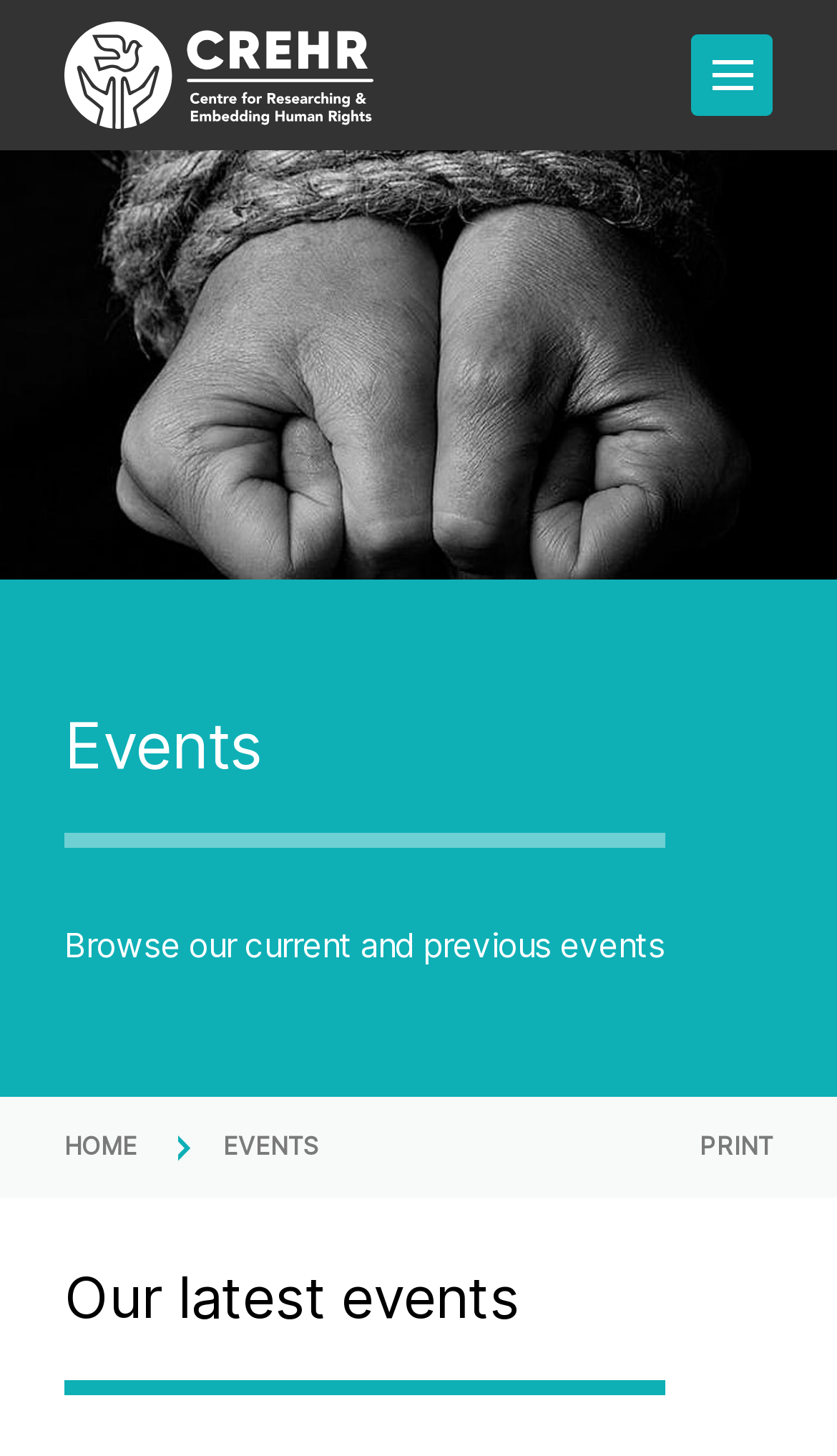Write an elaborate caption that captures the essence of the webpage.

The webpage is titled "Events - CREHR" and has a prominent link at the top left corner, accompanied by an image. Below this, there is a heading that reads "Events". 

A brief description, "Browse our current and previous events", is located below the heading. 

The top navigation menu consists of three links: "HOME" on the left, "EVENTS" in the middle, and "PRINT" on the right. 

Further down, there is a section header titled "Our latest events", which is likely to introduce a list of events or a section related to the latest events.